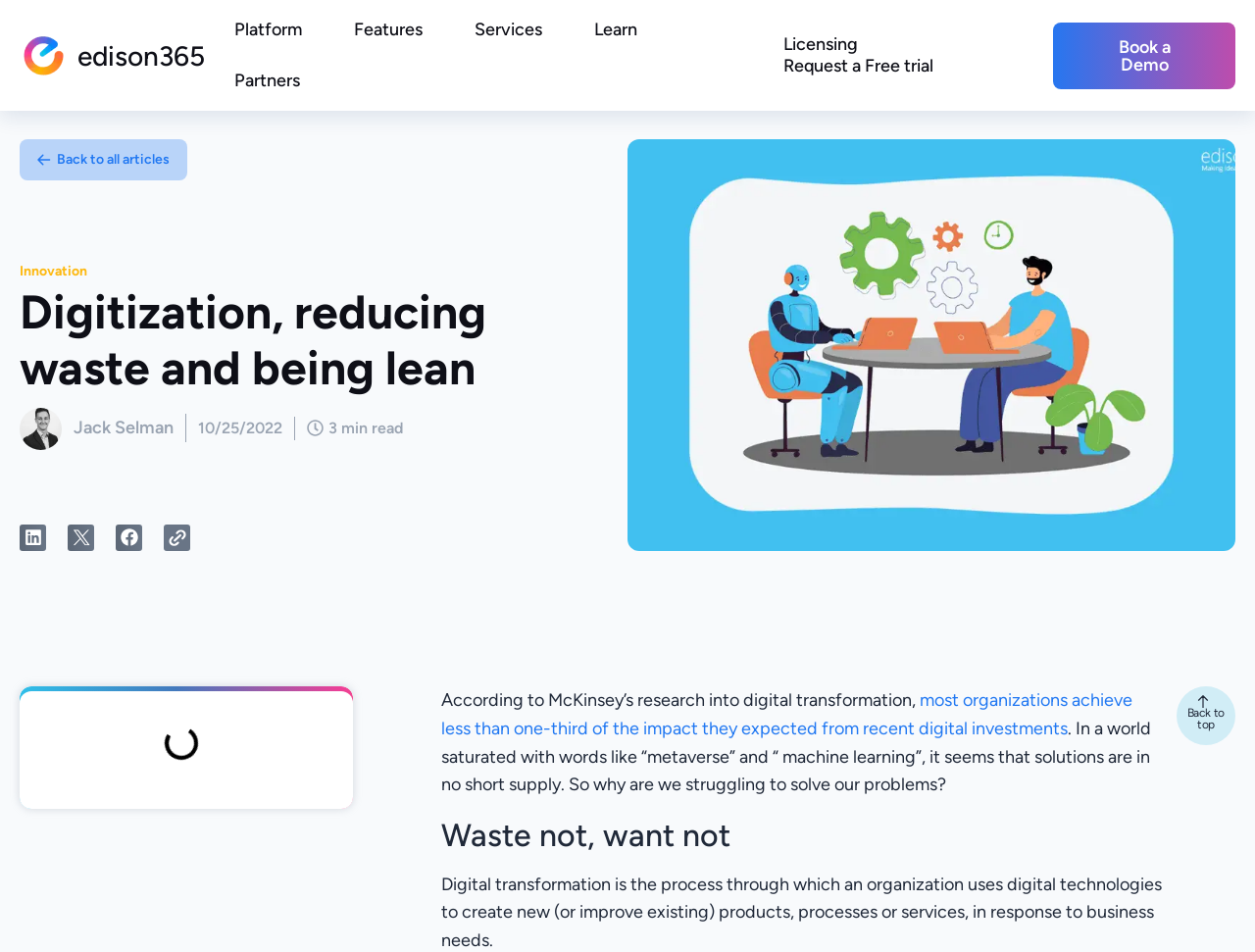Who is the author of the article?
Answer the question with a detailed explanation, including all necessary information.

The author's name is mentioned at the top of the article, below the title, as 'Jack Selman'.